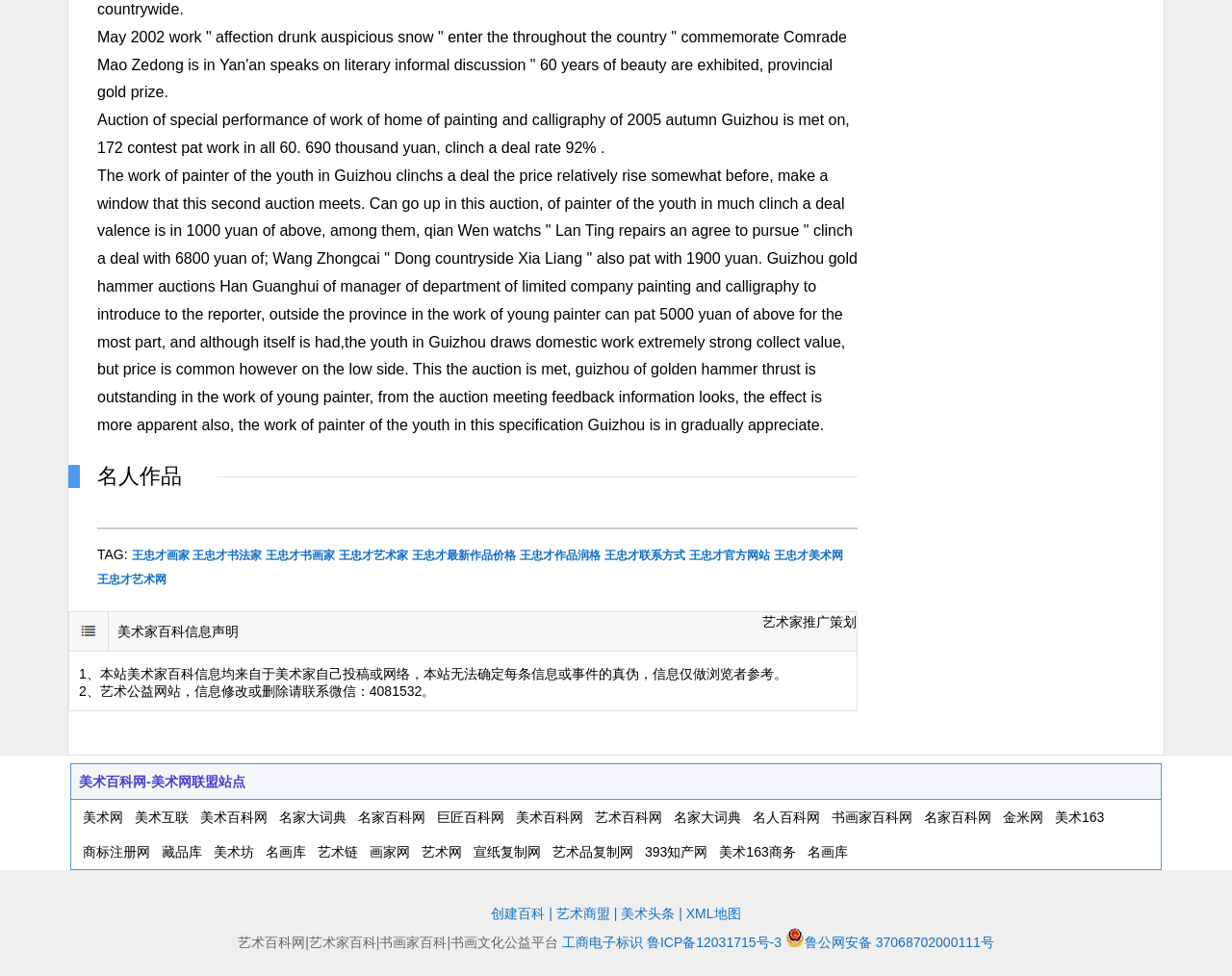Highlight the bounding box coordinates of the region I should click on to meet the following instruction: "View the information of 名人作品".

[0.079, 0.475, 0.148, 0.5]